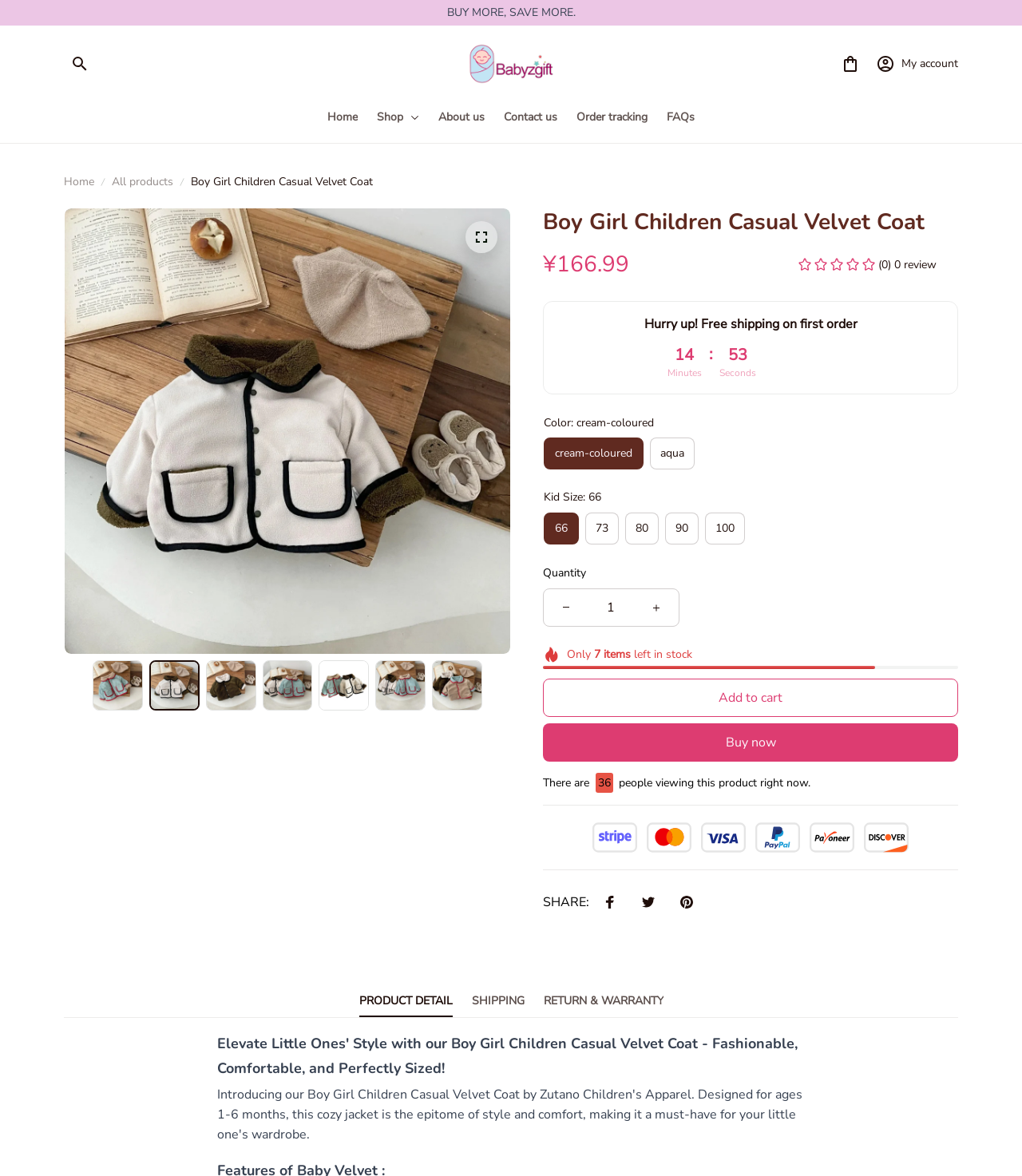How many items are left in stock?
Please use the image to deliver a detailed and complete answer.

The number of items left in stock can be determined by looking at the product description section, where it is stated as 'Only a few items left in stock'.